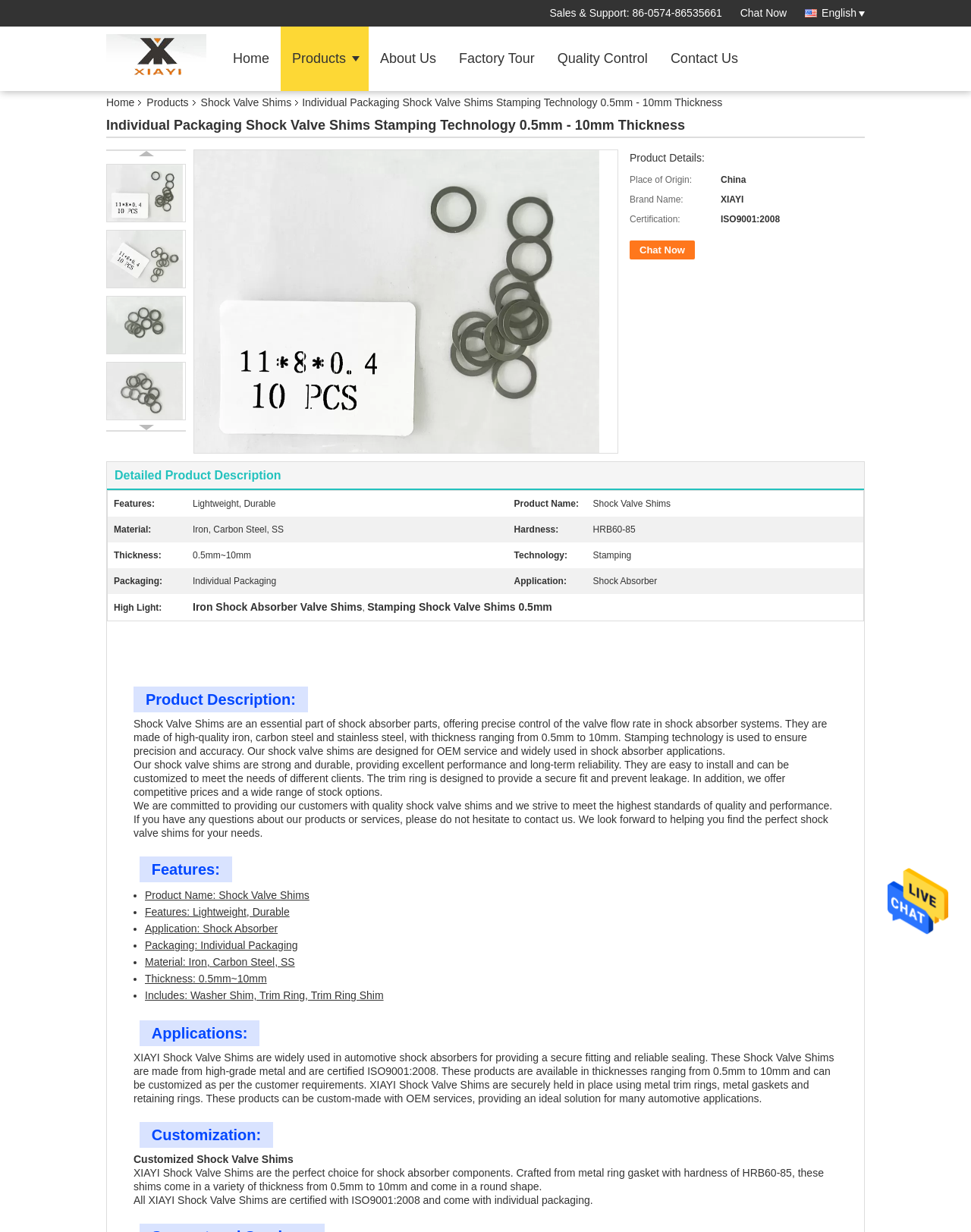Please use the details from the image to answer the following question comprehensively:
What is the thickness range of the shock valve shims?

The thickness range of the shock valve shims can be found in the product description section, where it is mentioned that the shims are made of high-quality iron, carbon steel, and stainless steel, with a thickness ranging from 0.5mm to 10mm.